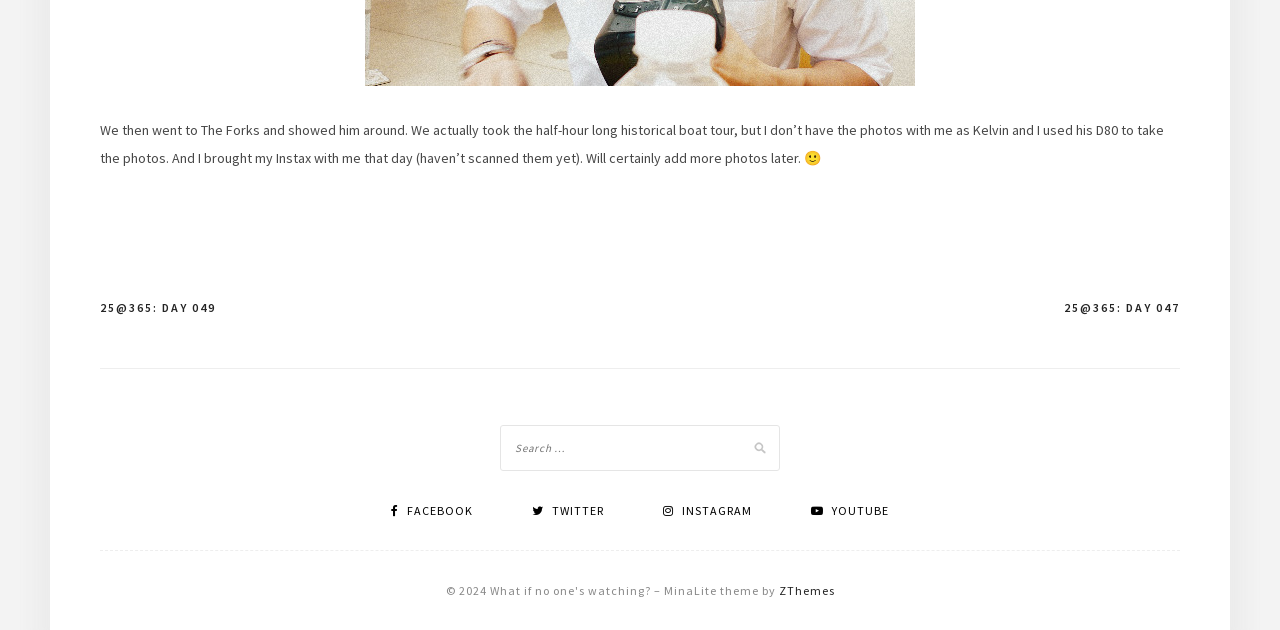Given the description 25@365: Day 049, predict the bounding box coordinates of the UI element. Ensure the coordinates are in the format (top-left x, top-left y, bottom-right x, bottom-right y) and all values are between 0 and 1.

[0.078, 0.473, 0.169, 0.504]